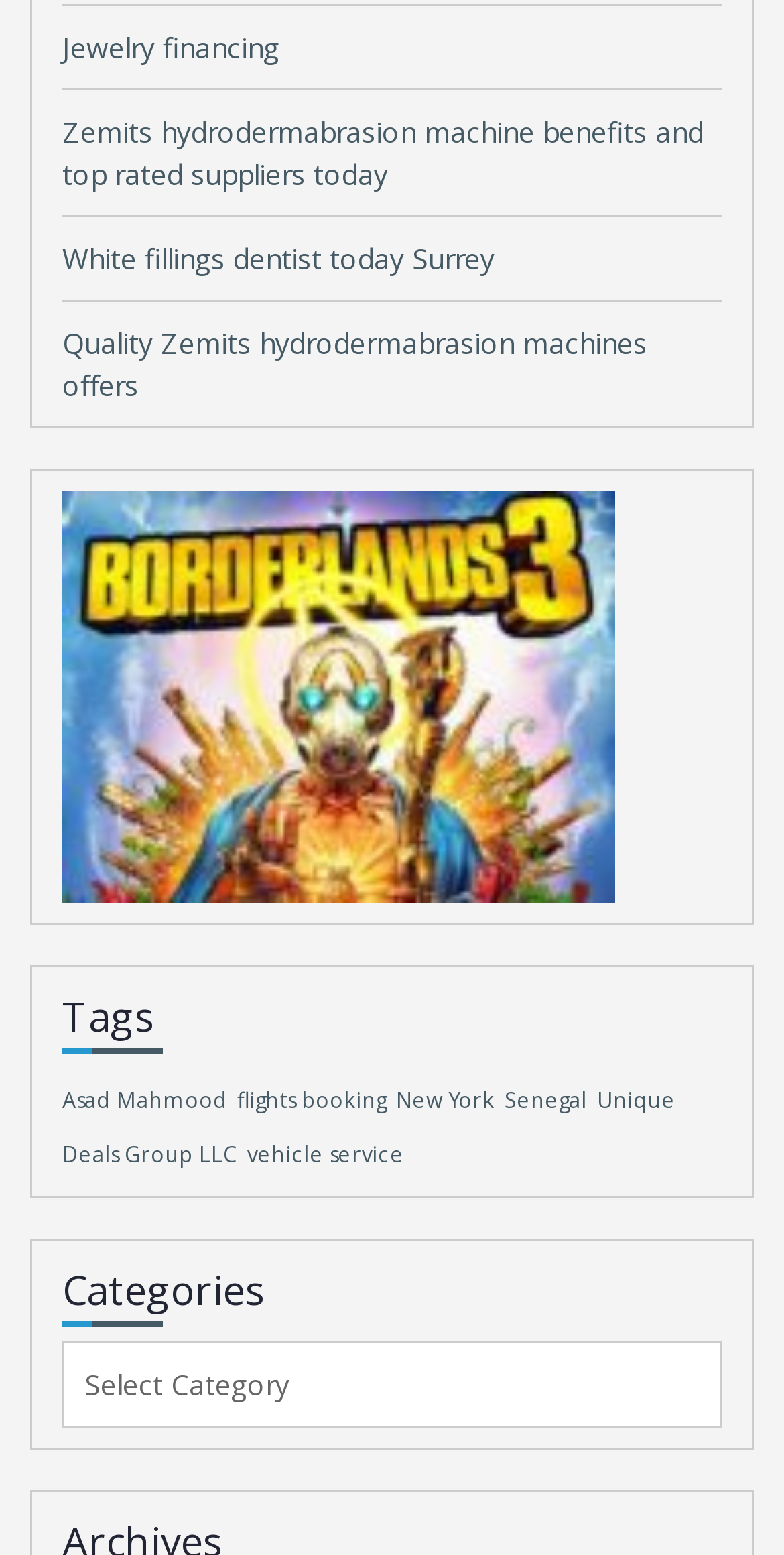Are the links on this webpage related to a specific location?
Based on the visual, give a brief answer using one word or a short phrase.

Yes